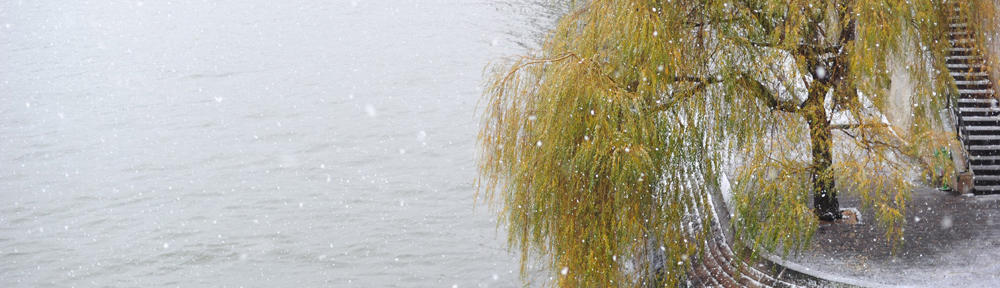Use the information in the screenshot to answer the question comprehensively: What is the atmosphere created by the tree's long limbs?

According to the caption, the tree's long limbs stretching out toward the water's edge create an 'inviting yet peaceful atmosphere', which suggests a sense of calm and serenity.